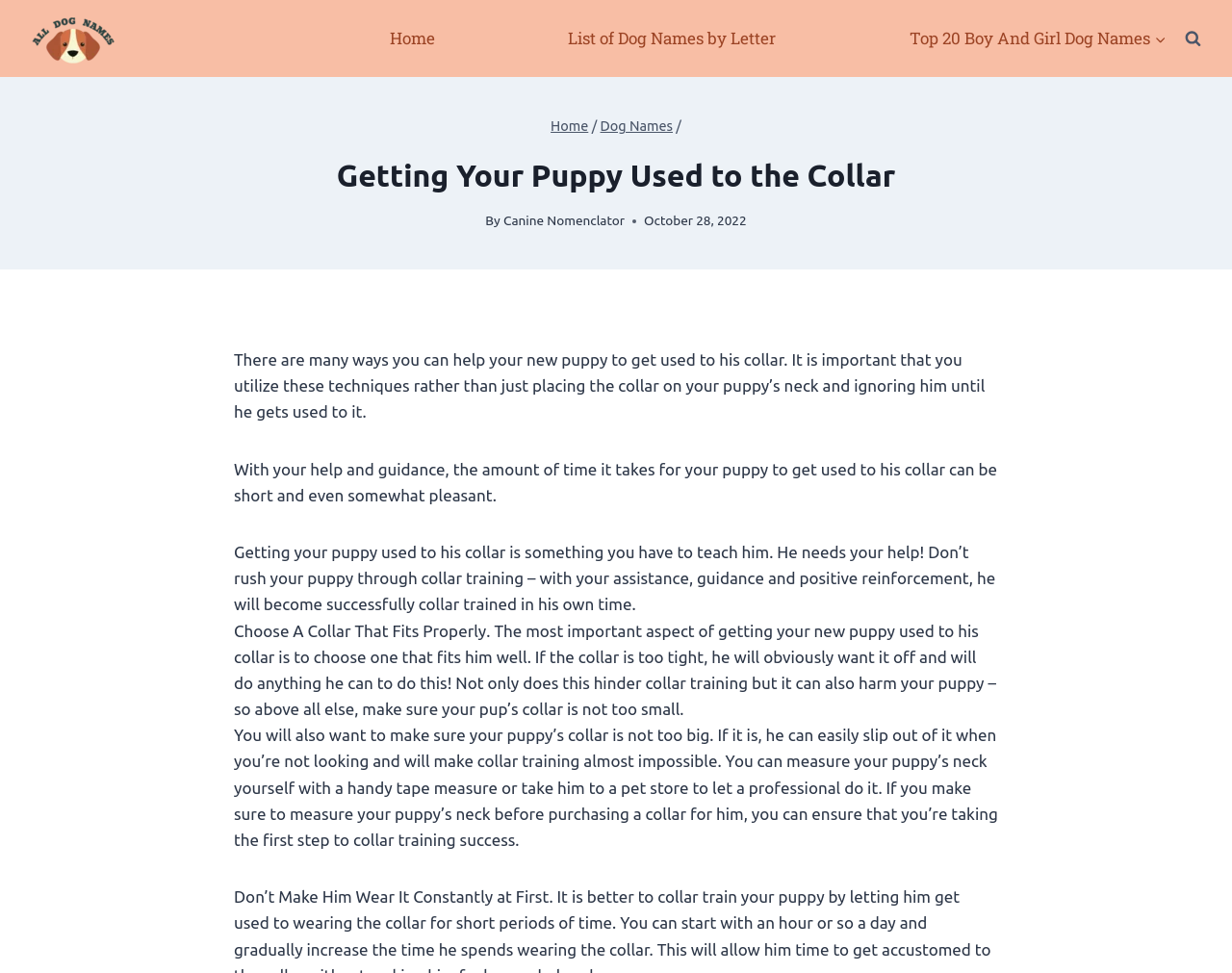Answer this question using a single word or a brief phrase:
Who is the author of the article?

Canine Nomenclator